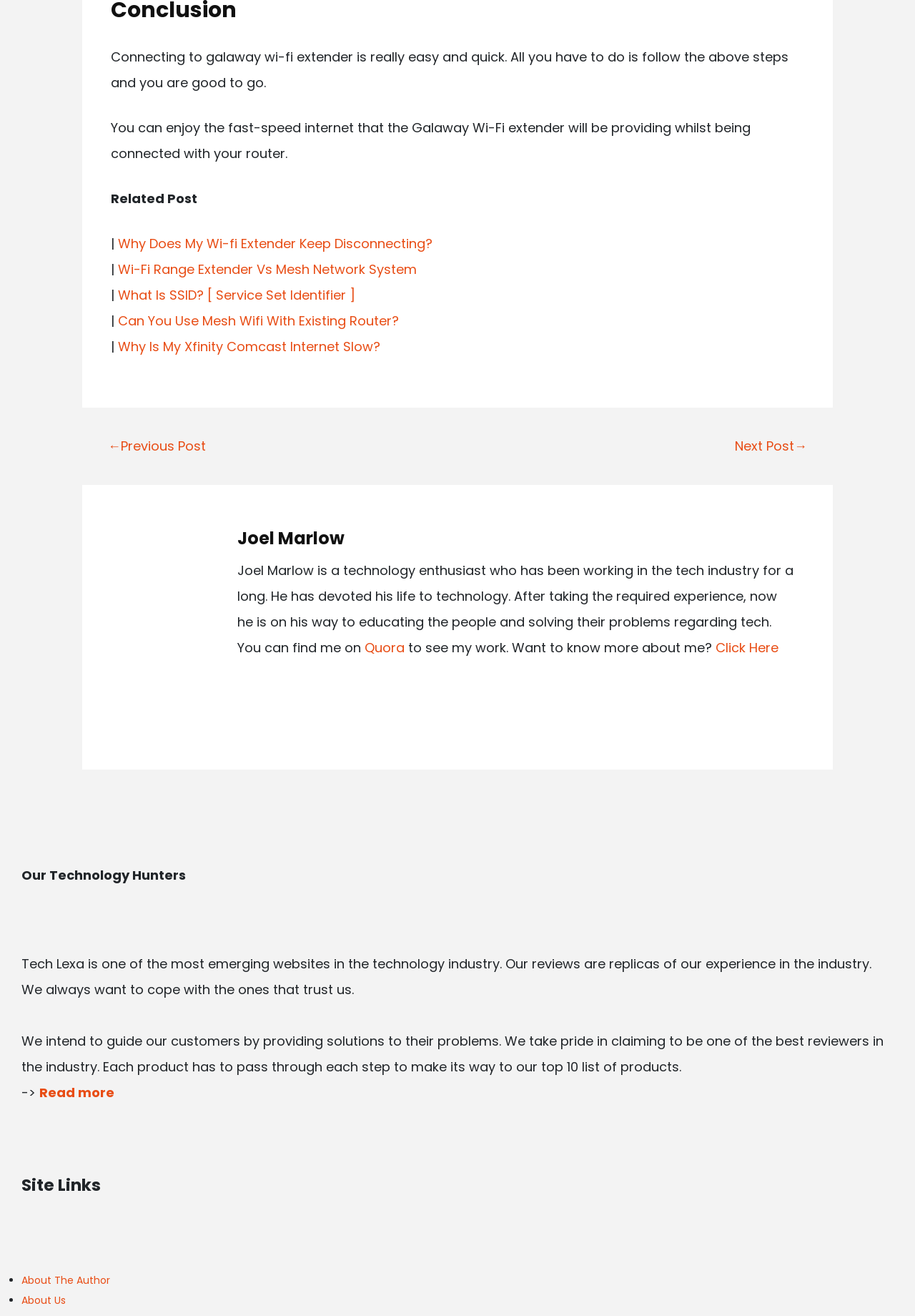Identify the bounding box coordinates of the section that should be clicked to achieve the task described: "Read more about Our Technology Hunters".

[0.043, 0.823, 0.125, 0.837]